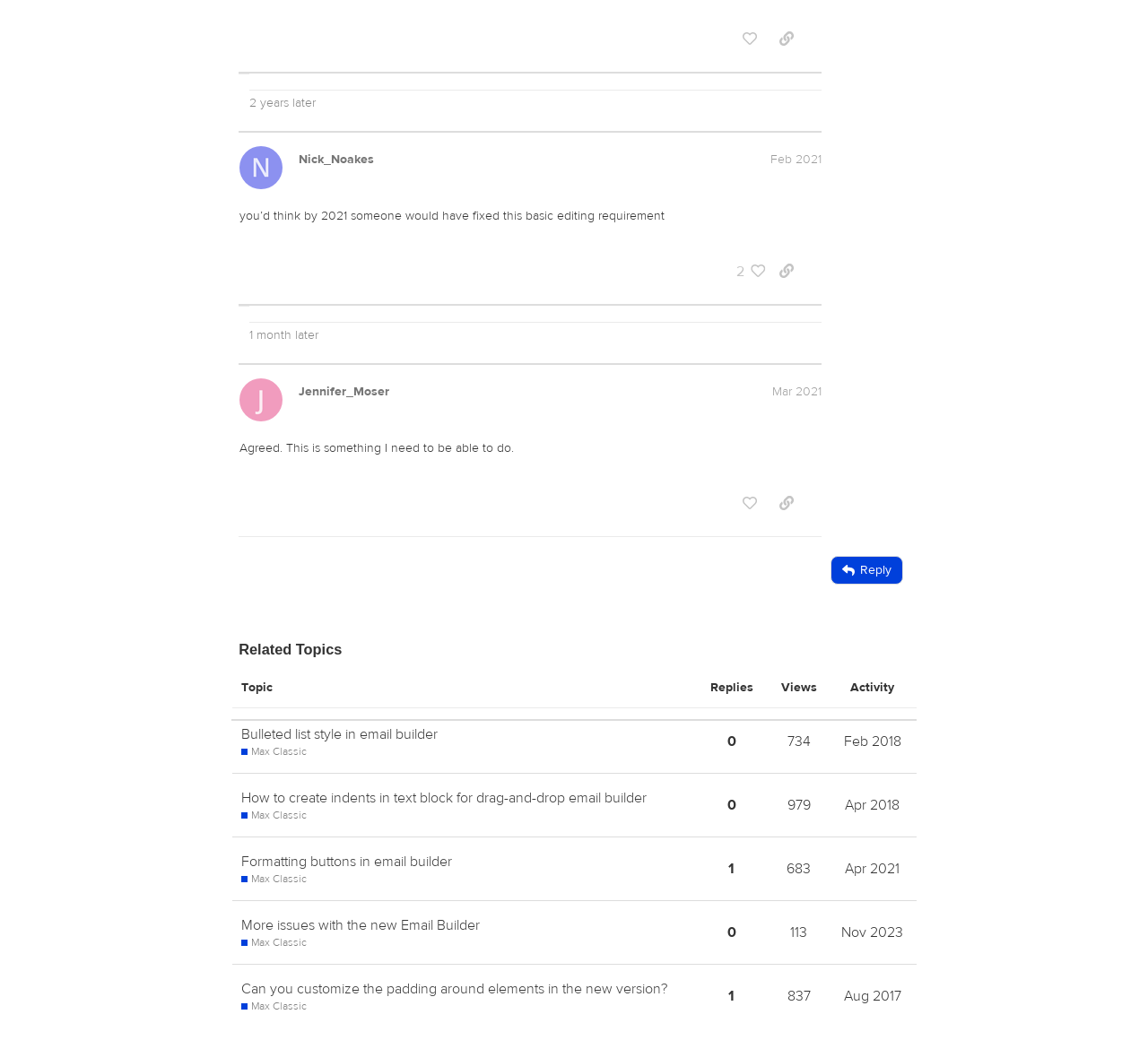Given the element description: "title="like this post"", predict the bounding box coordinates of this UI element. The coordinates must be four float numbers between 0 and 1, given as [left, top, right, bottom].

[0.639, 0.023, 0.667, 0.052]